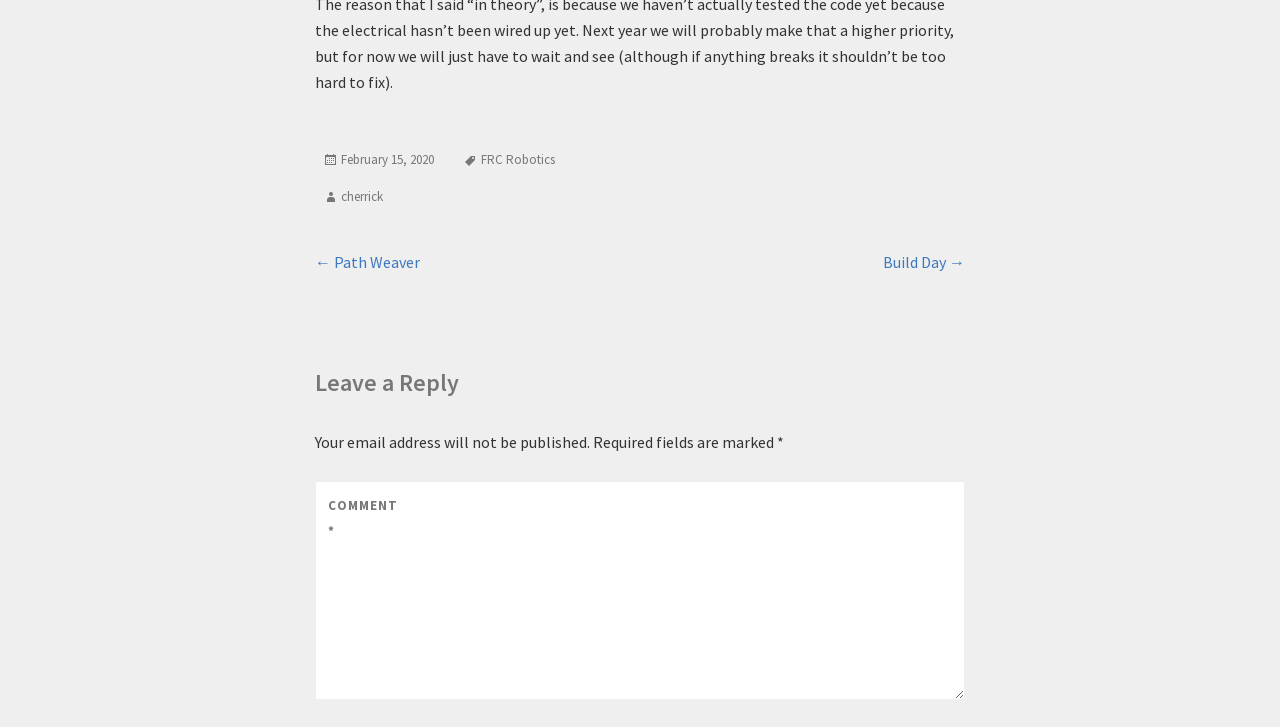What is the navigation option above the comment section?
Answer the question based on the image using a single word or a brief phrase.

Path Weaver and Build Day